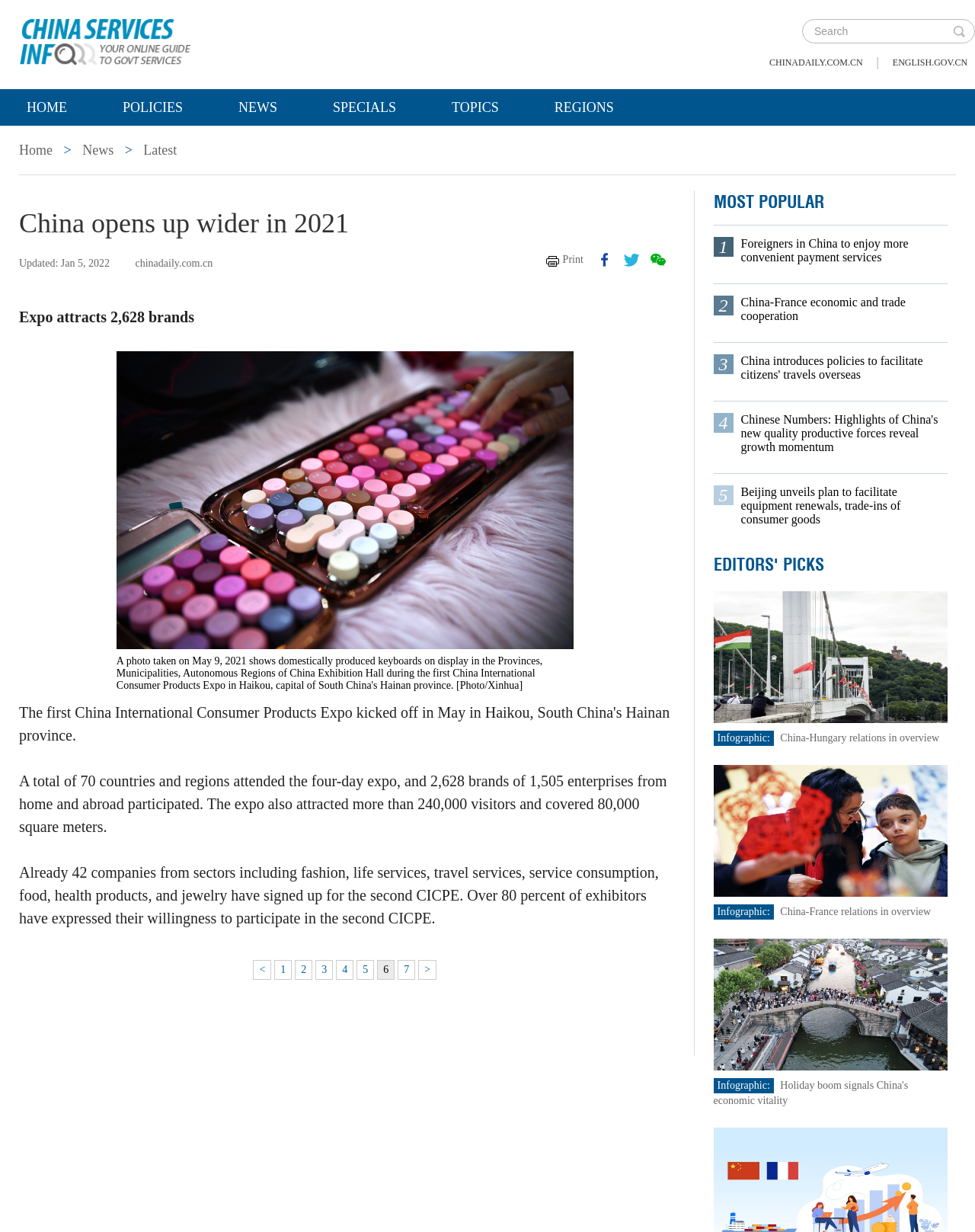Please find and report the bounding box coordinates of the element to click in order to perform the following action: "Search for something". The coordinates should be expressed as four float numbers between 0 and 1, in the format [left, top, right, bottom].

[0.823, 0.016, 0.98, 0.035]